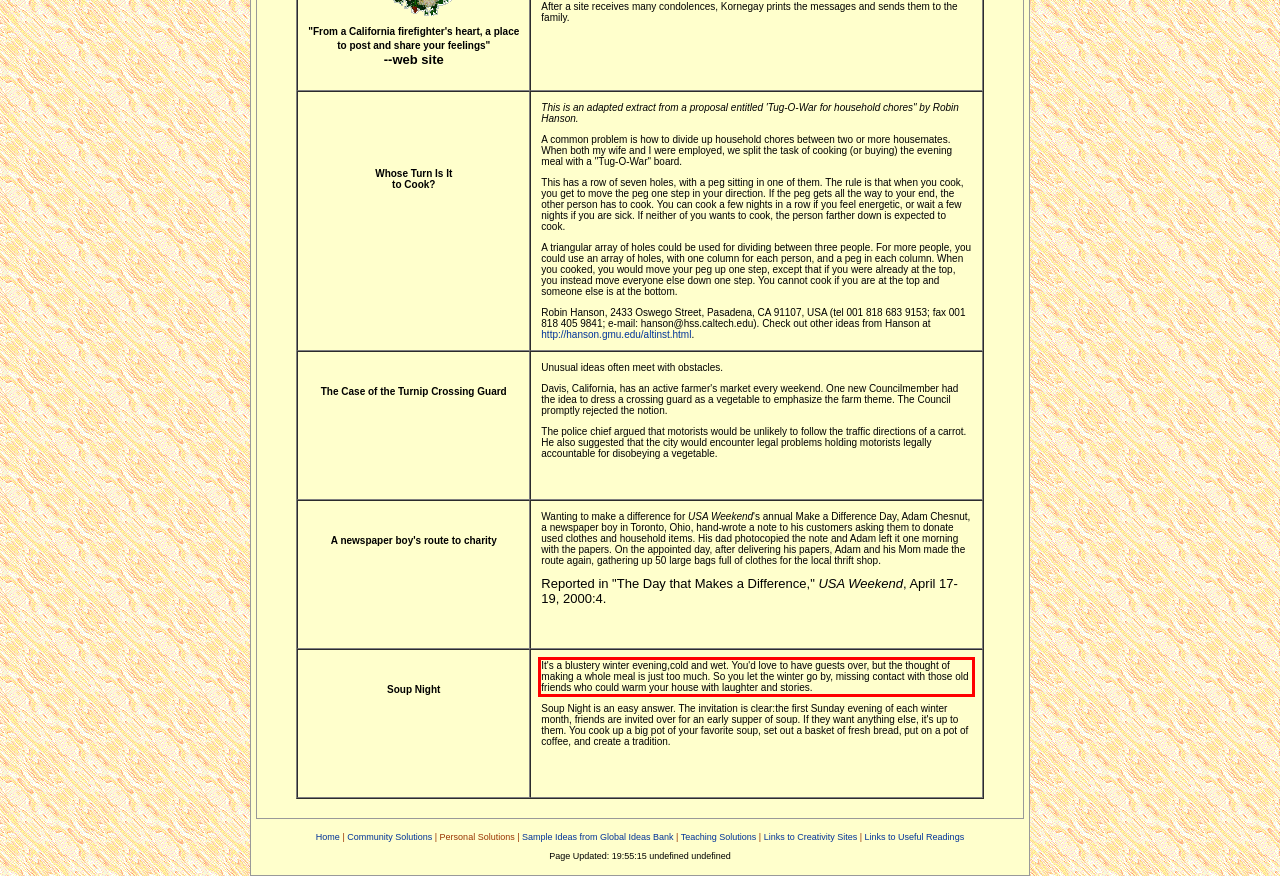You are looking at a screenshot of a webpage with a red rectangle bounding box. Use OCR to identify and extract the text content found inside this red bounding box.

It's a blustery winter evening,cold and wet. You'd love to have guests over, but the thought of making a whole meal is just too much. So you let the winter go by, missing contact with those old friends who could warm your house with laughter and stories.